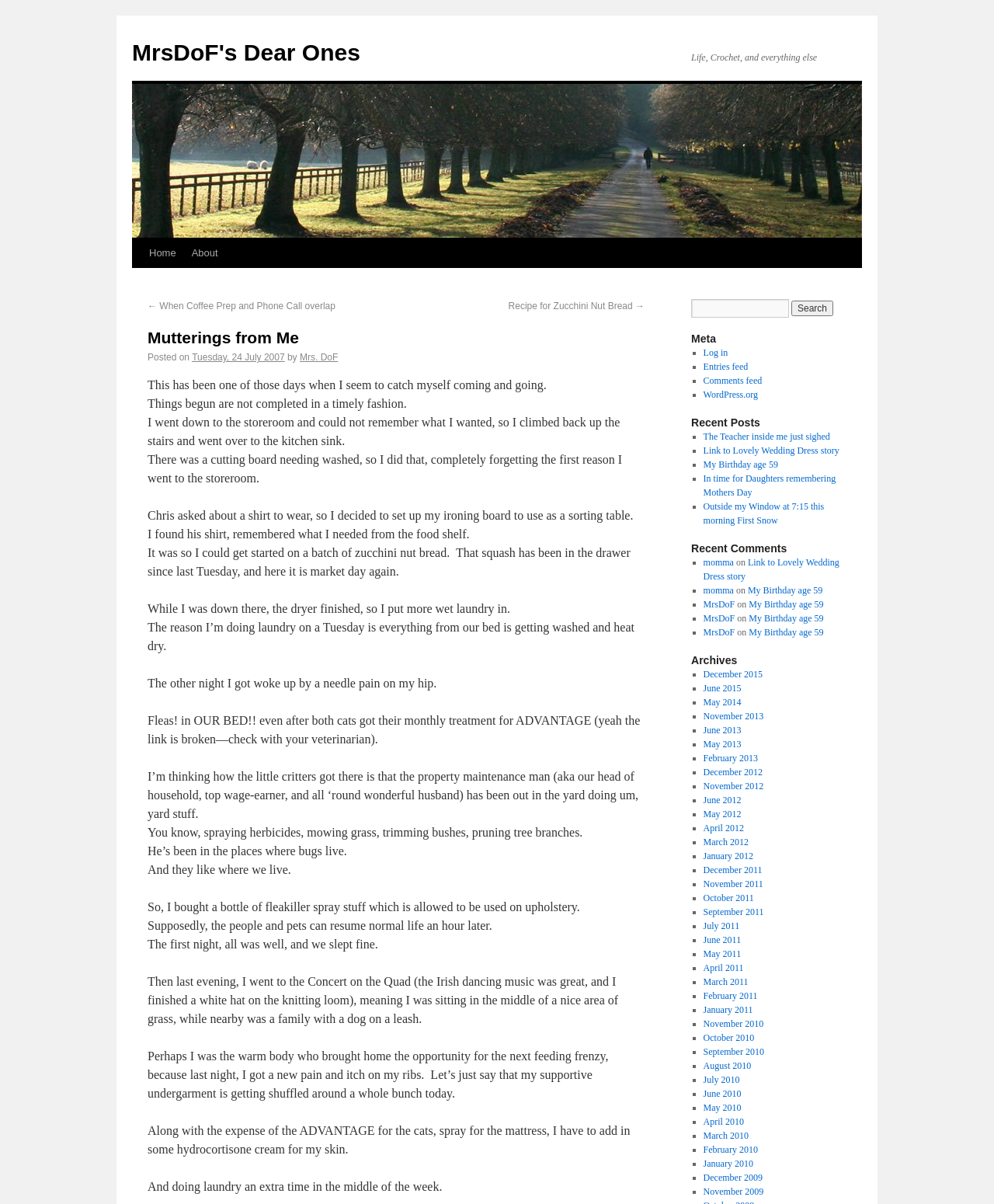Provide a brief response in the form of a single word or phrase:
What is the author's name?

Mrs. DoF